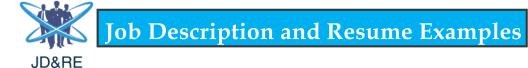Explain what the image portrays in a detailed manner.

The image features a vibrant header titled "Job Description and Resume Examples," designed in an eye-catching blue. The text is prominently displayed, conveying a sense of professionalism and clarity, making it suitable for a webpage focused on career guidance. Accompanying the text is a symbolic graphic featuring three stylized figures, representing collaboration and the workforce. This visual element enhances the theme of job descriptions and resumes, emphasizing the importance of preparing for career opportunities effectively. Overall, the image serves as an engaging introduction to resources aimed at job seekers and professionals looking to improve their applications.